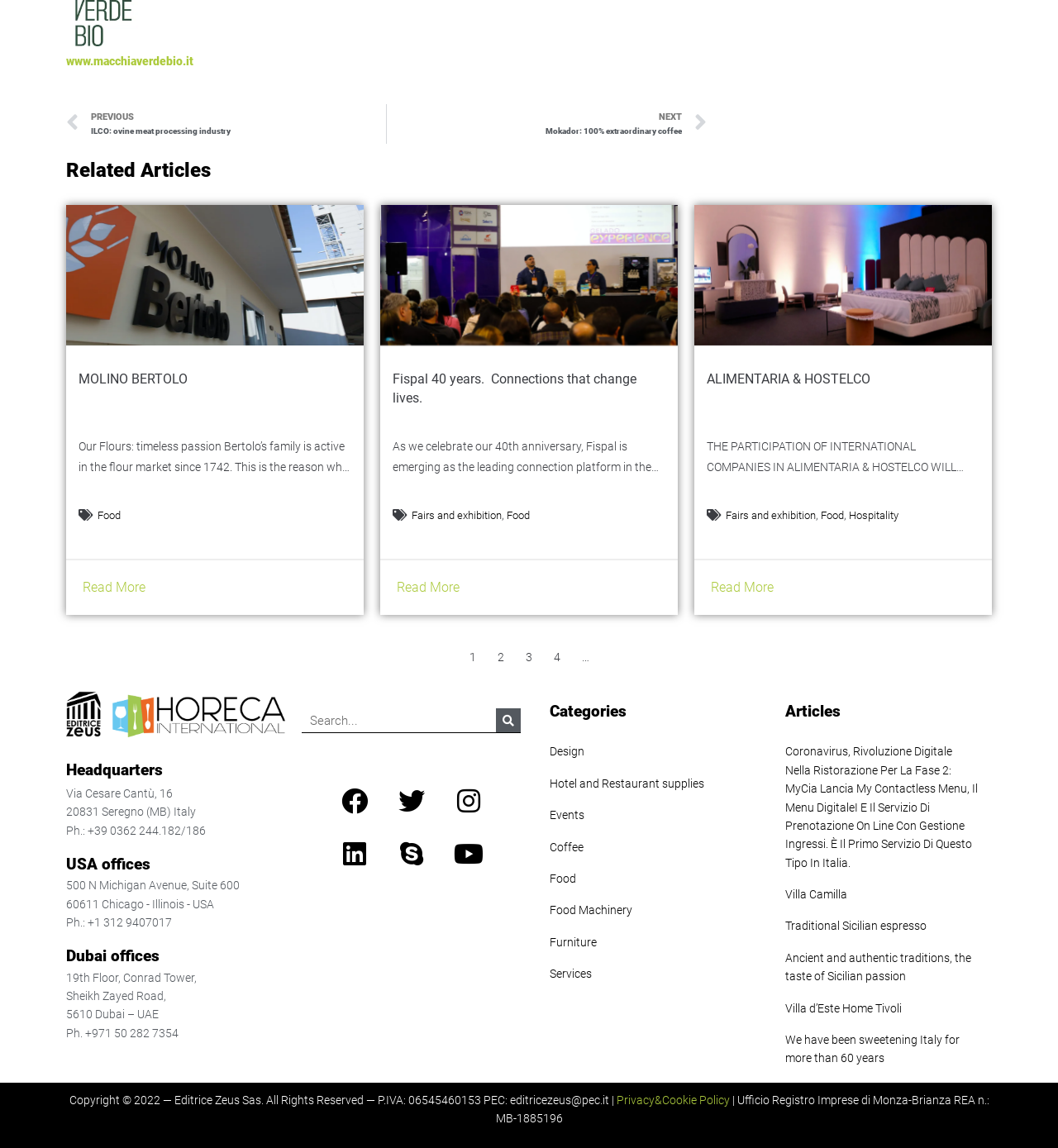What is the name of the company?
Could you answer the question with a detailed and thorough explanation?

I found the company name 'Molino Bertolo' in the heading element on the webpage, which is likely to be the name of the company.